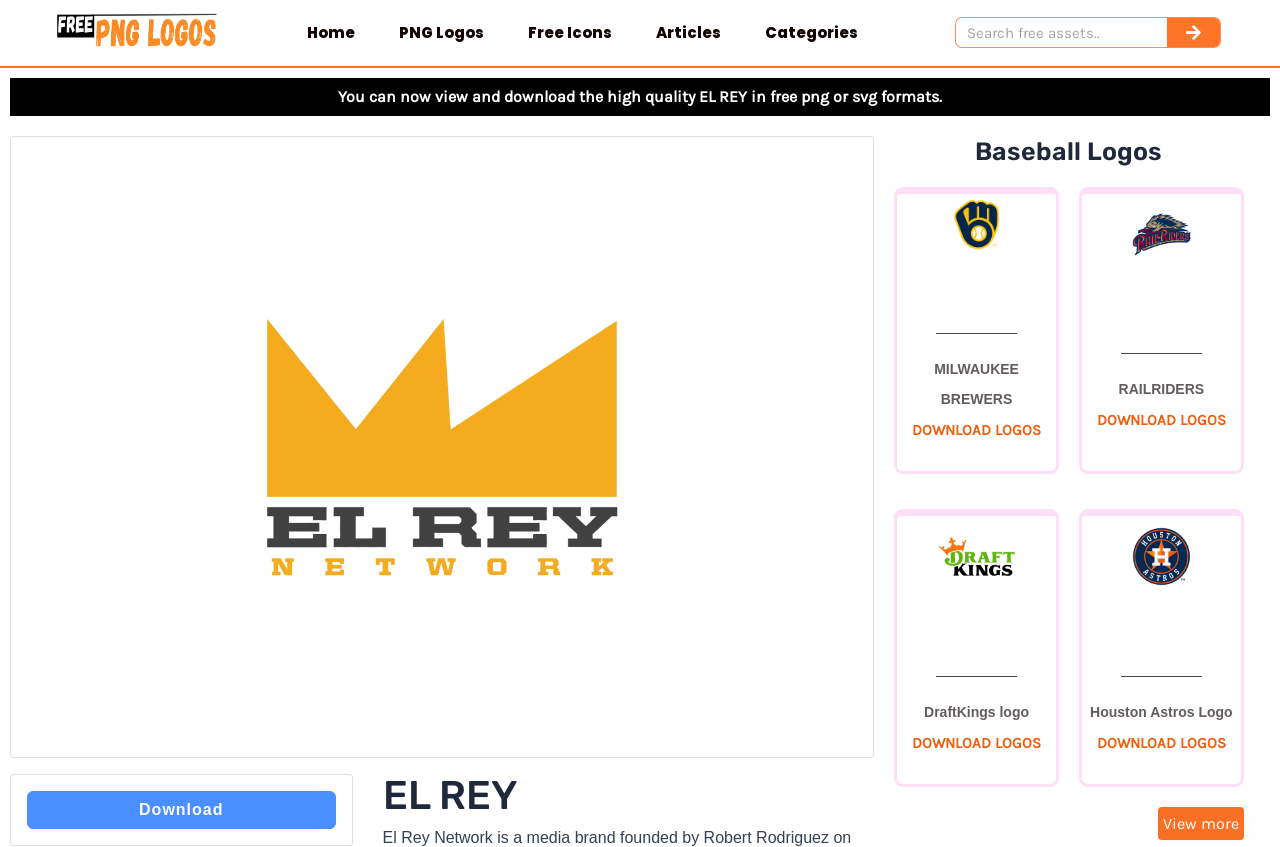Identify the bounding box coordinates of the region that needs to be clicked to carry out this instruction: "View more logos". Provide these coordinates as four float numbers ranging from 0 to 1, i.e., [left, top, right, bottom].

[0.904, 0.953, 0.972, 0.992]